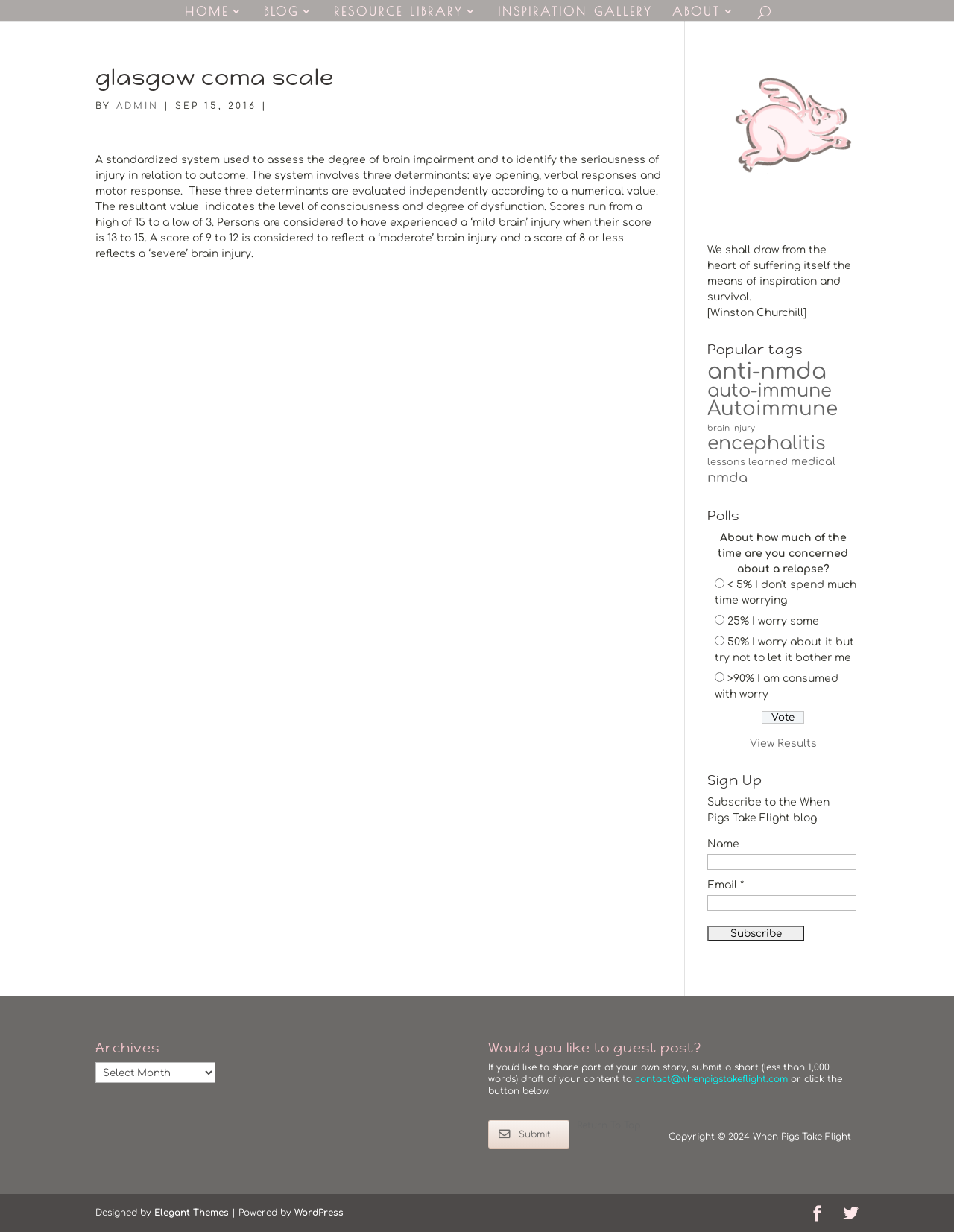Find the bounding box coordinates of the area to click in order to follow the instruction: "Vote in the poll".

[0.798, 0.577, 0.843, 0.587]